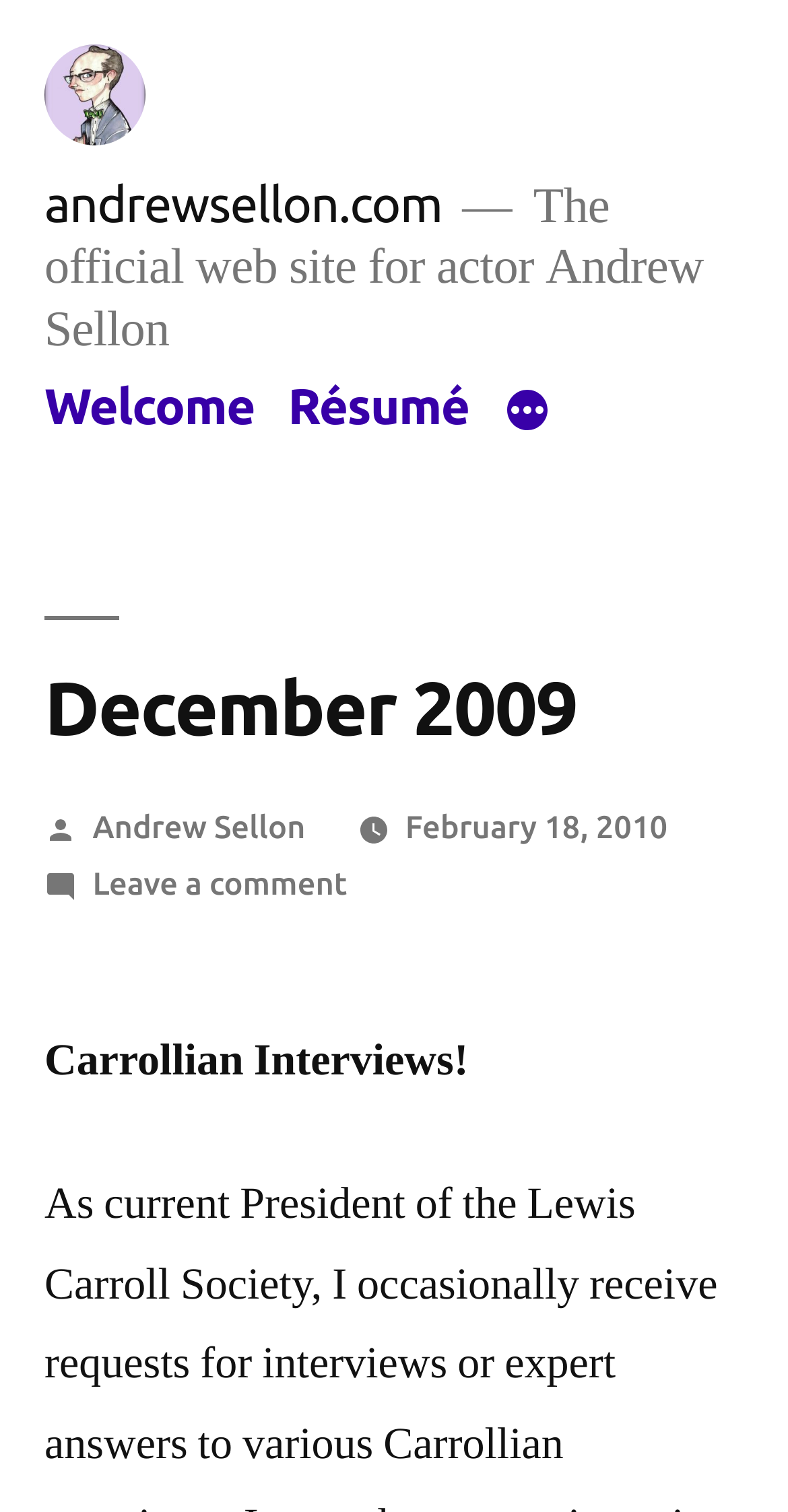Find the bounding box coordinates for the HTML element described as: "Andrew Sellon". The coordinates should consist of four float values between 0 and 1, i.e., [left, top, right, bottom].

[0.117, 0.535, 0.388, 0.559]